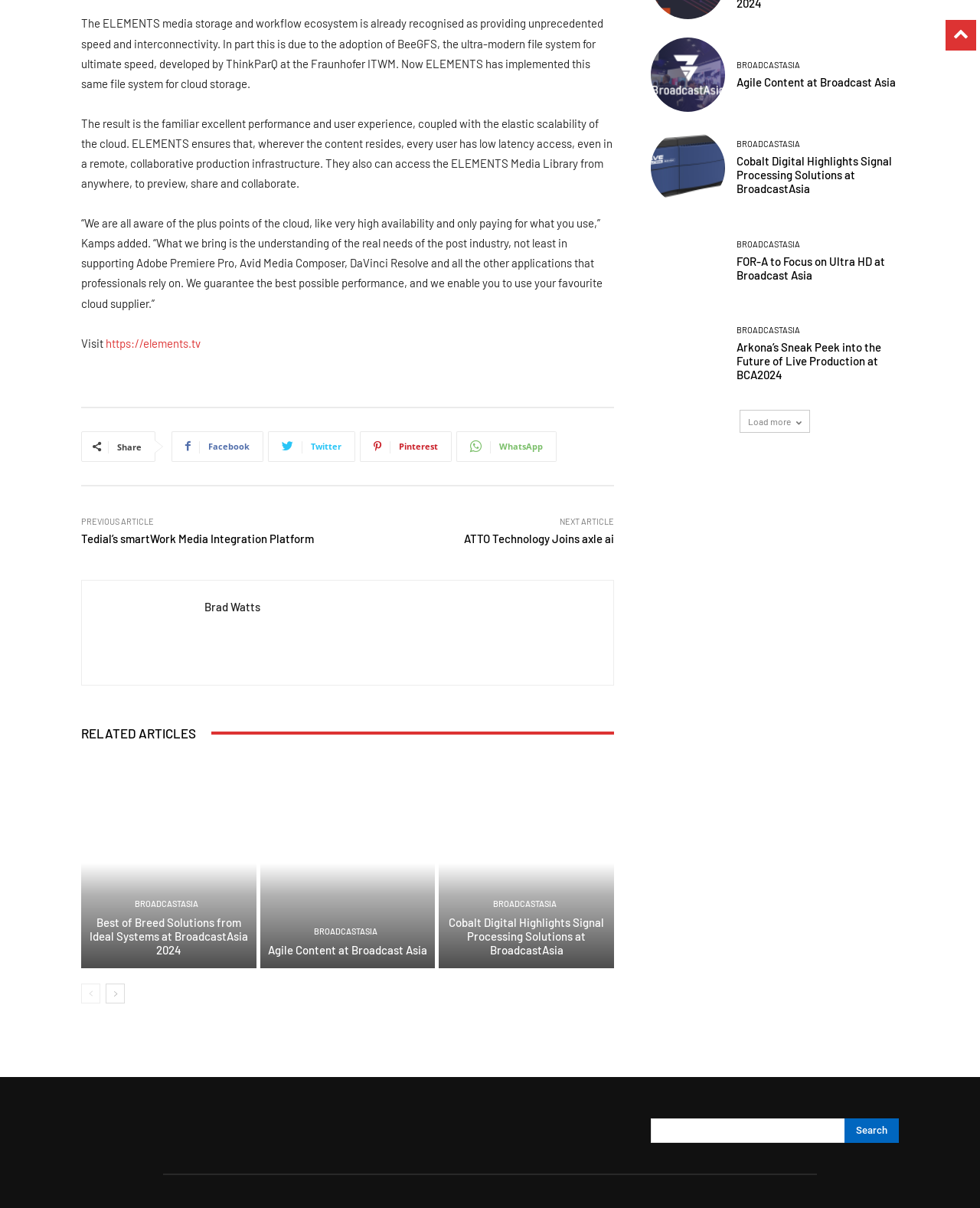Determine the bounding box coordinates of the clickable region to carry out the instruction: "Read previous article".

[0.083, 0.44, 0.32, 0.451]